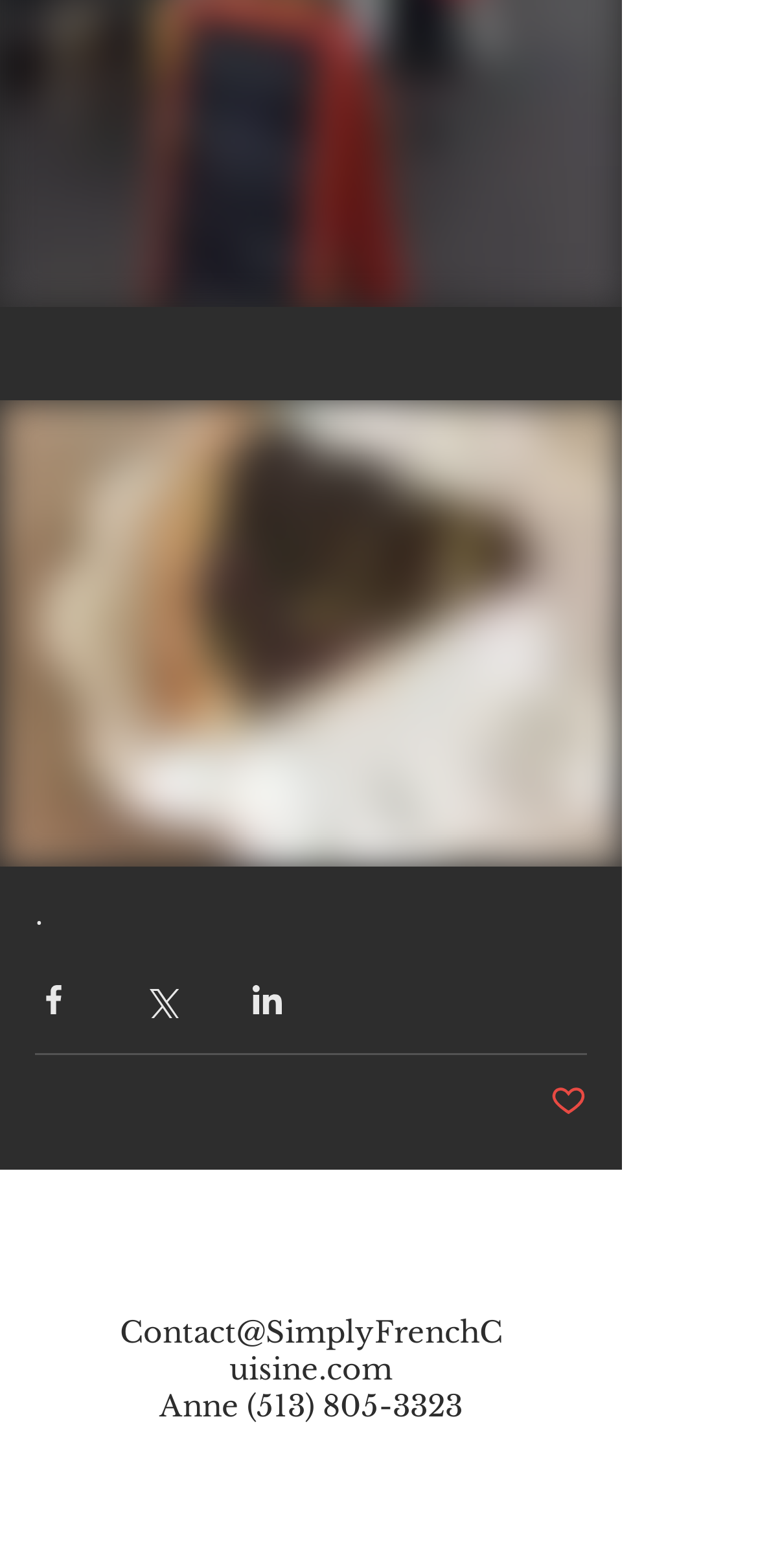What is the phone number associated with the contact information?
Based on the image, answer the question with as much detail as possible.

The webpage has a link with the phone number '(513) 805-3323' near the contact information, suggesting that this is the phone number associated with the contact details.